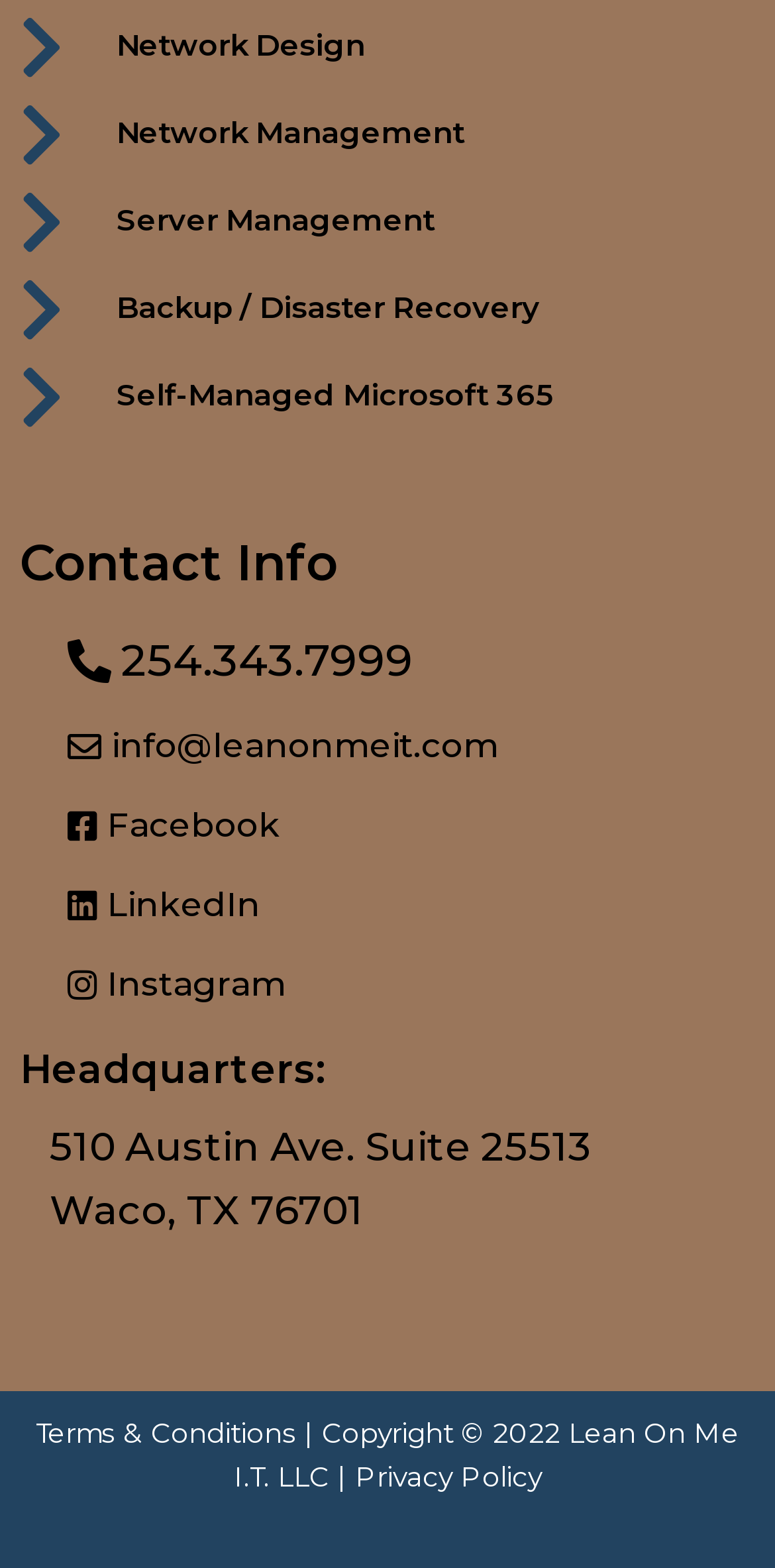Locate and provide the bounding box coordinates for the HTML element that matches this description: "Backup / Disaster Recovery".

[0.026, 0.175, 0.974, 0.219]